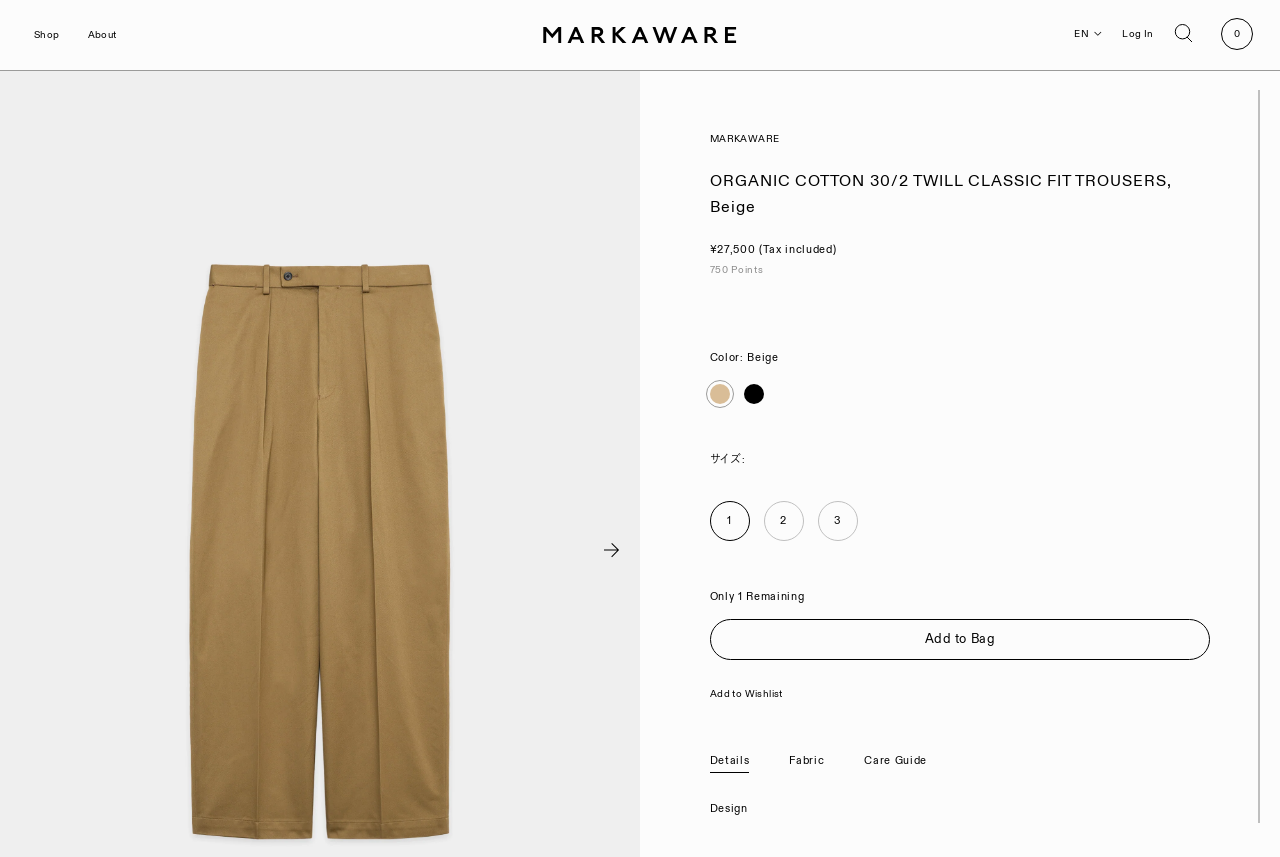Provide the bounding box coordinates of the UI element this sentence describes: "More".

None